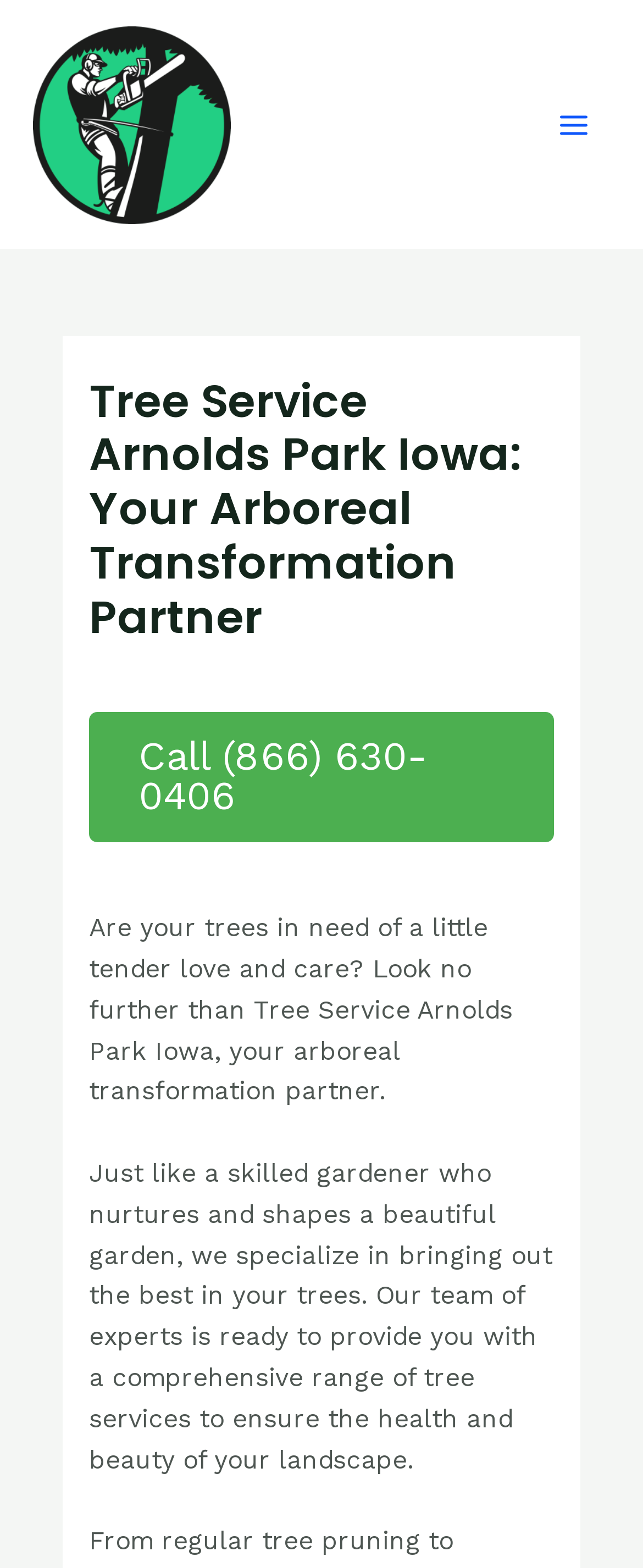Respond to the question below with a single word or phrase:
What is the main service provided by the company?

Tree services